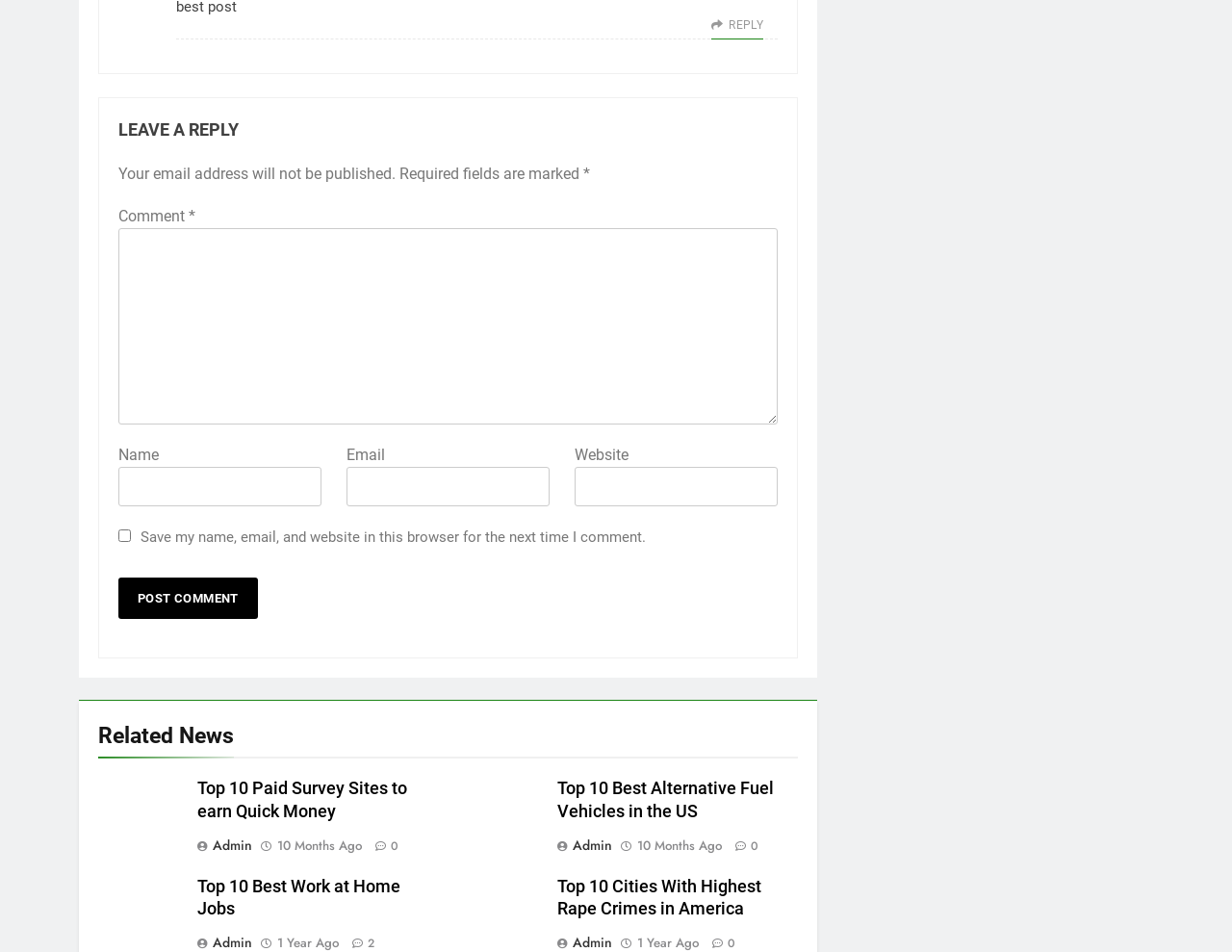Please determine the bounding box coordinates of the element's region to click for the following instruction: "reply to candi".

[0.577, 0.012, 0.62, 0.041]